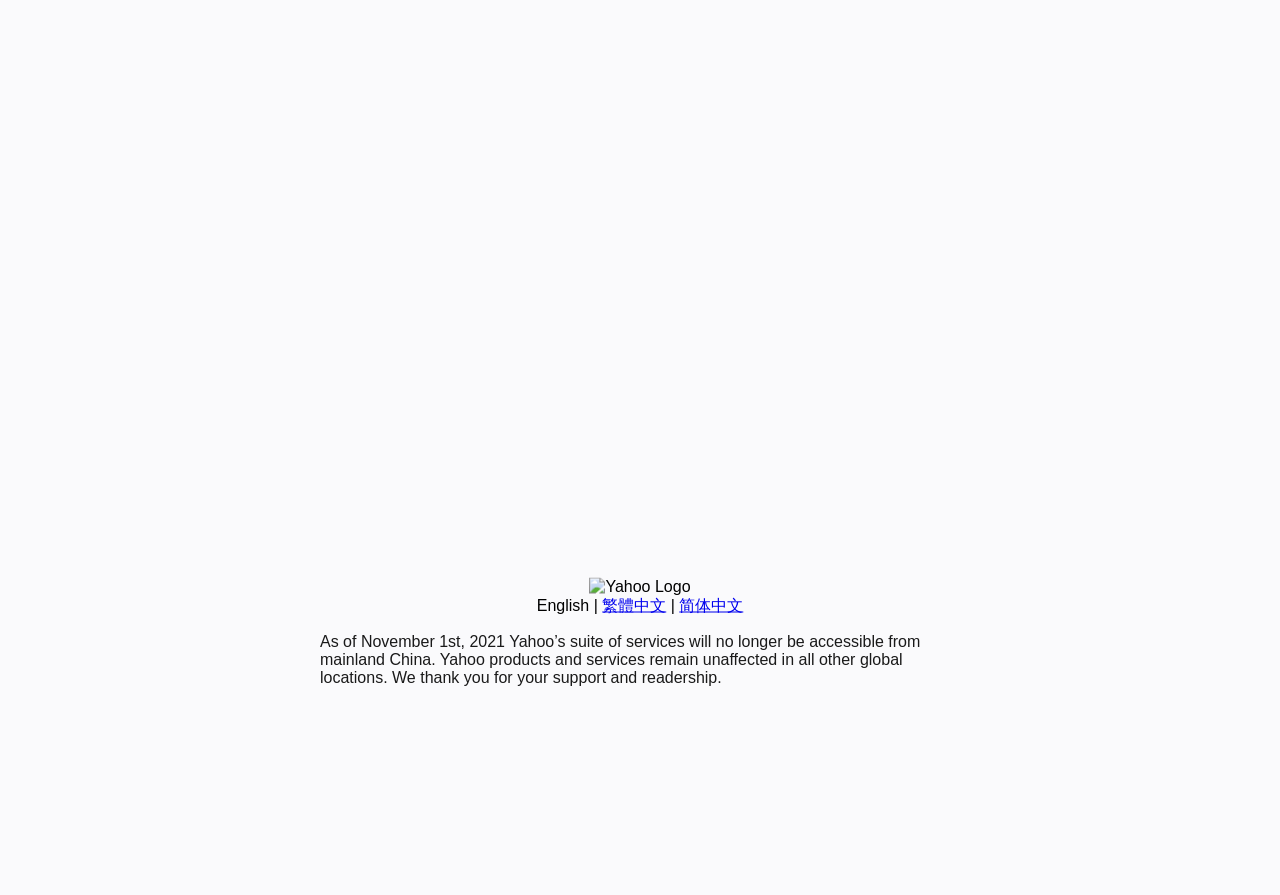Extract the bounding box coordinates for the HTML element that matches this description: "English". The coordinates should be four float numbers between 0 and 1, i.e., [left, top, right, bottom].

[0.419, 0.666, 0.46, 0.685]